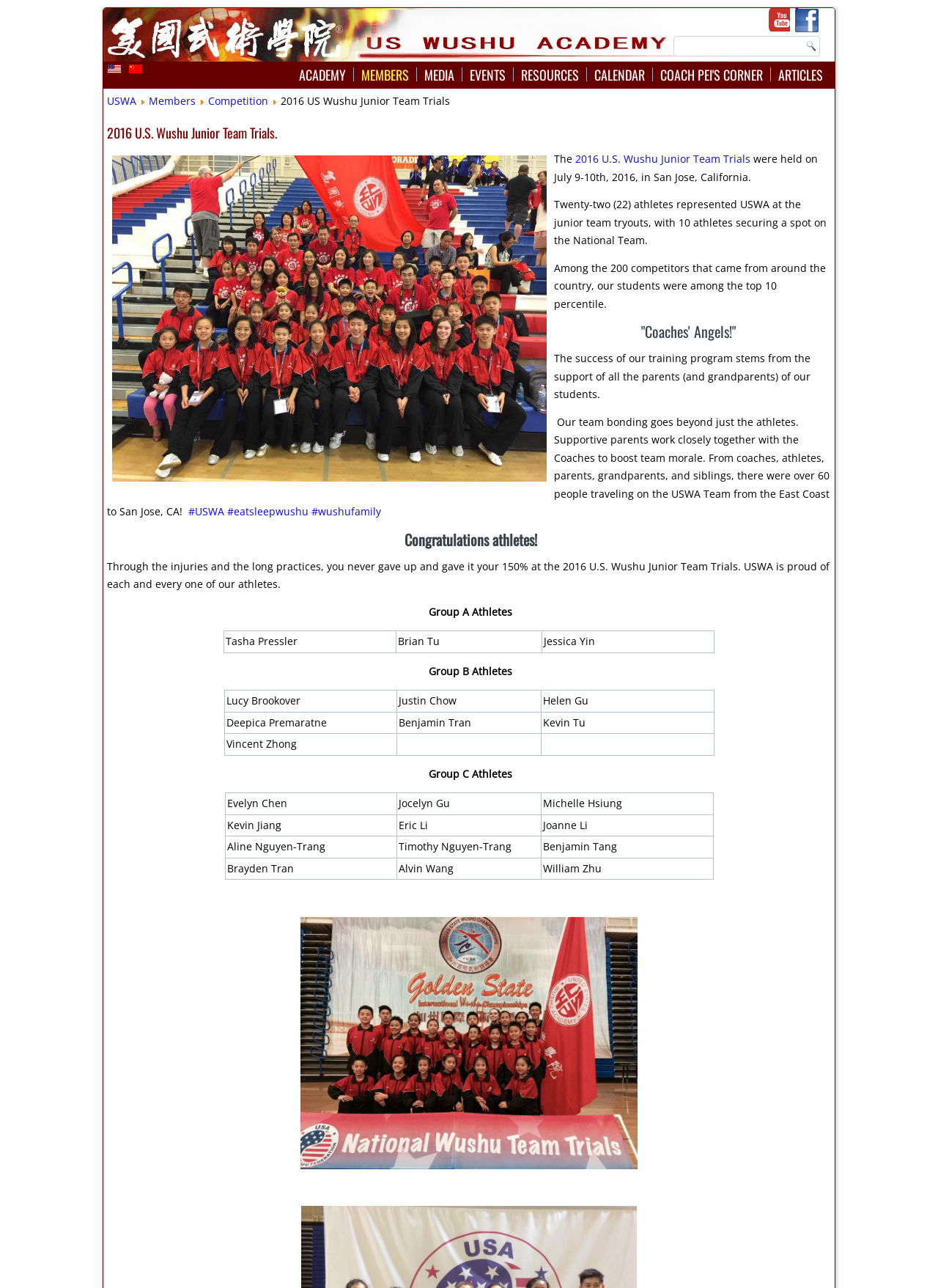Answer the following query concisely with a single word or phrase:
What is the name of the event described on this webpage?

2016 US Wushu Junior Team Trials